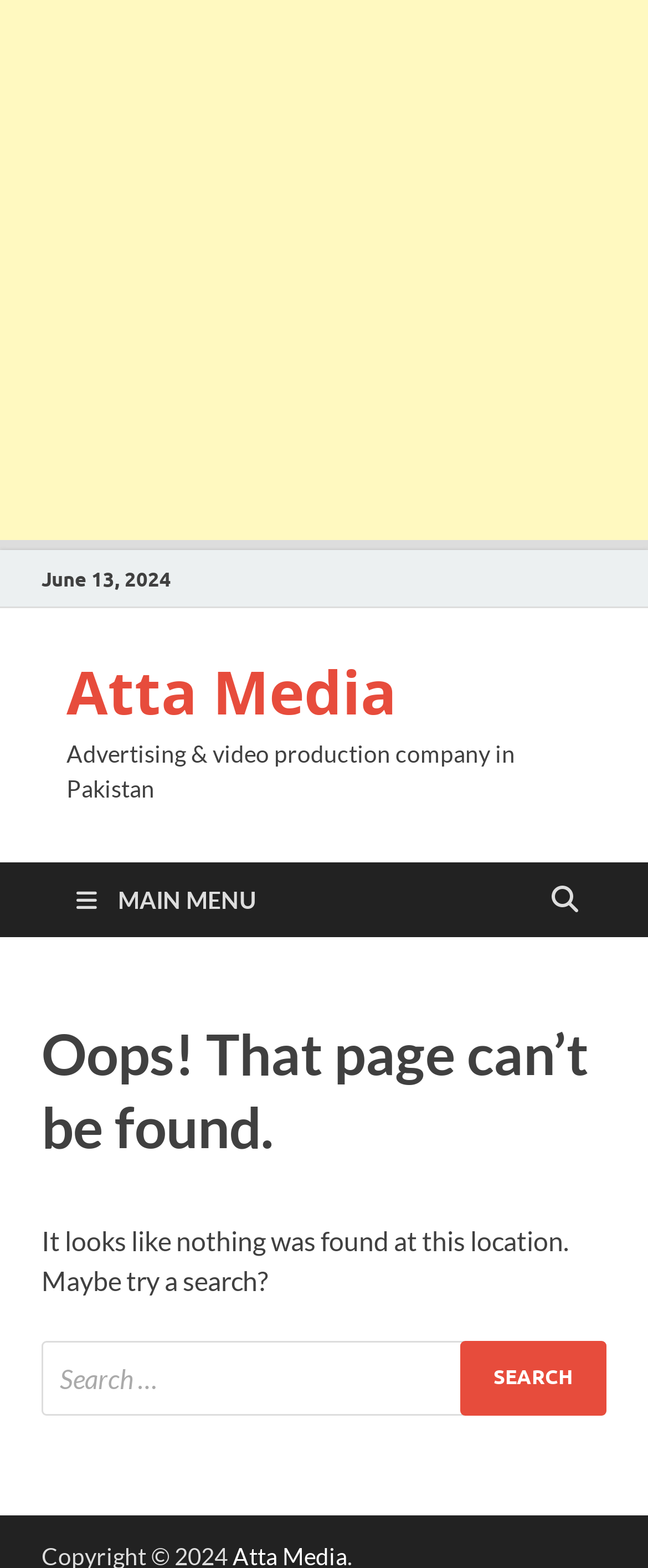Describe every aspect of the webpage in a detailed manner.

The webpage displays a "Page not found" error message. At the top, there is an advertisement iframe that spans the entire width of the page. Below the advertisement, the current date "June 13, 2024" is displayed. 

To the right of the date, the company name "Atta Media" is shown as a link, accompanied by a brief description "Advertising & video production company in Pakistan". 

On the right side of the page, there are two buttons: a search icon and a "MAIN MENU" button. 

The main content of the page is divided into three sections. The first section is a header that displays the error message "Oops! That page can’t be found." in a large font. 

Below the header, a paragraph of text explains that nothing was found at the current location and suggests trying a search. 

The third section is a search bar that allows users to search for content. The search bar has a text input field and a "Search" button with the text "SEARCH" on it.